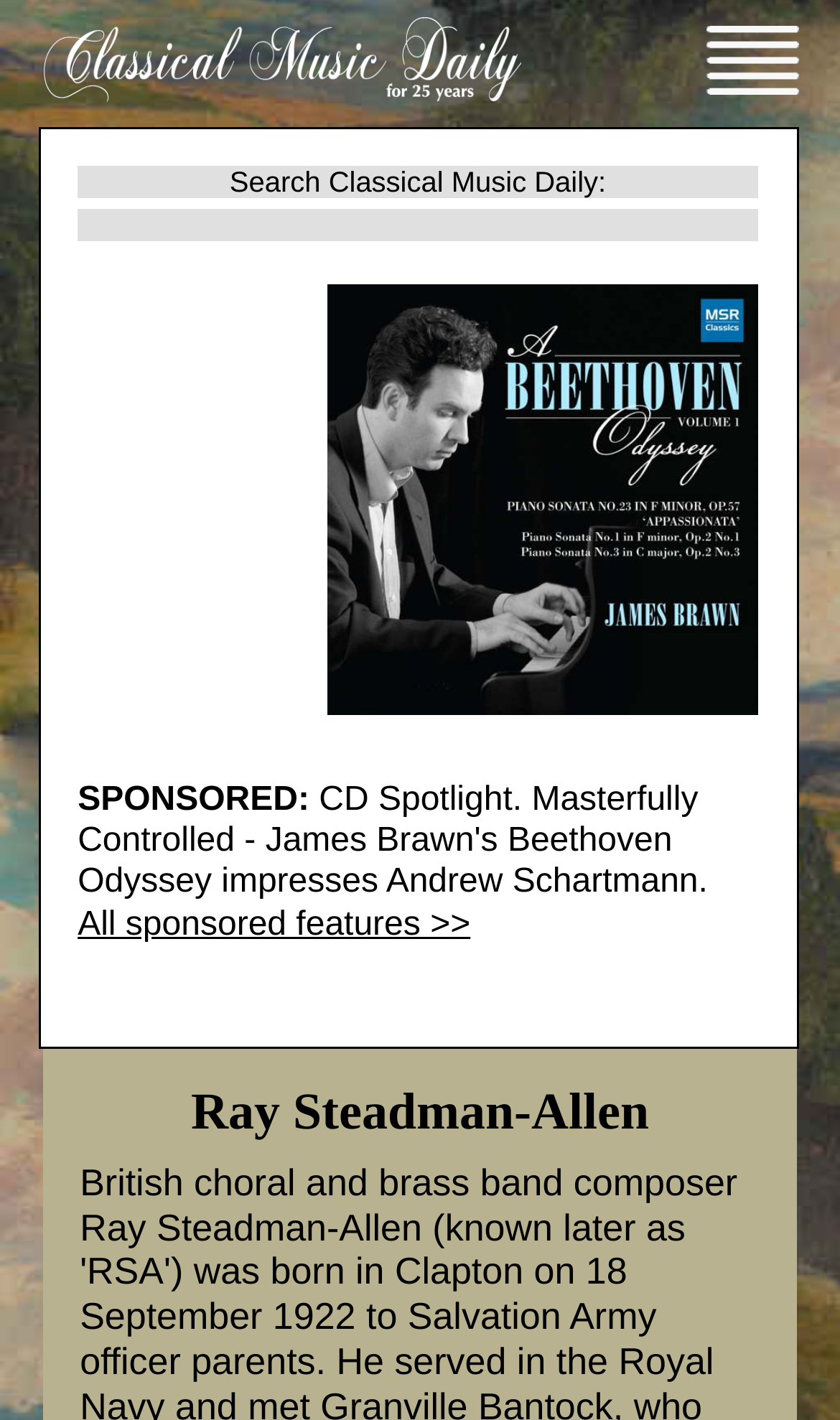What is the name of the person featured on this webpage?
Answer the question using a single word or phrase, according to the image.

Ray Steadman-Allen